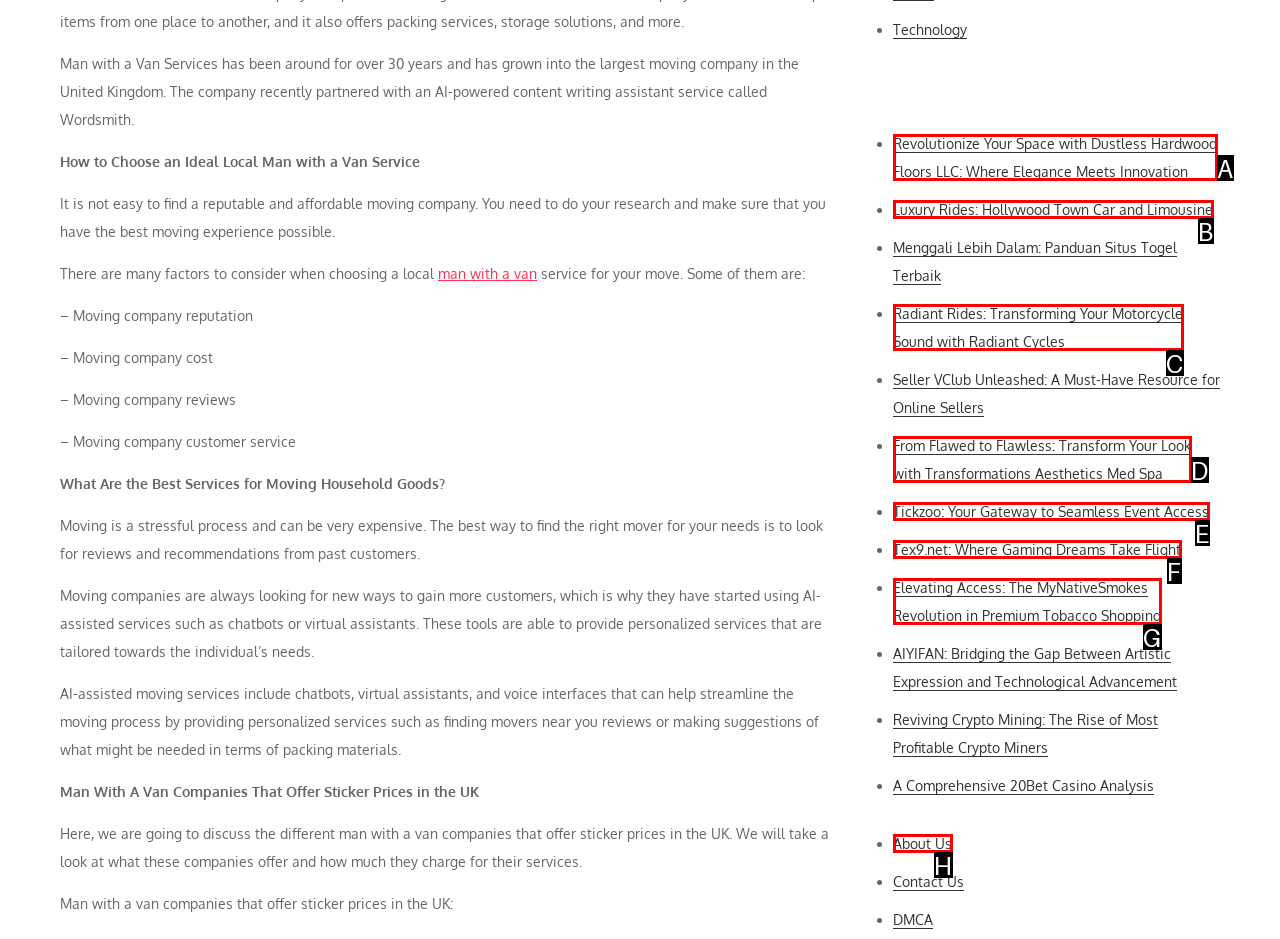Select the letter of the UI element that best matches: About Us
Answer with the letter of the correct option directly.

H